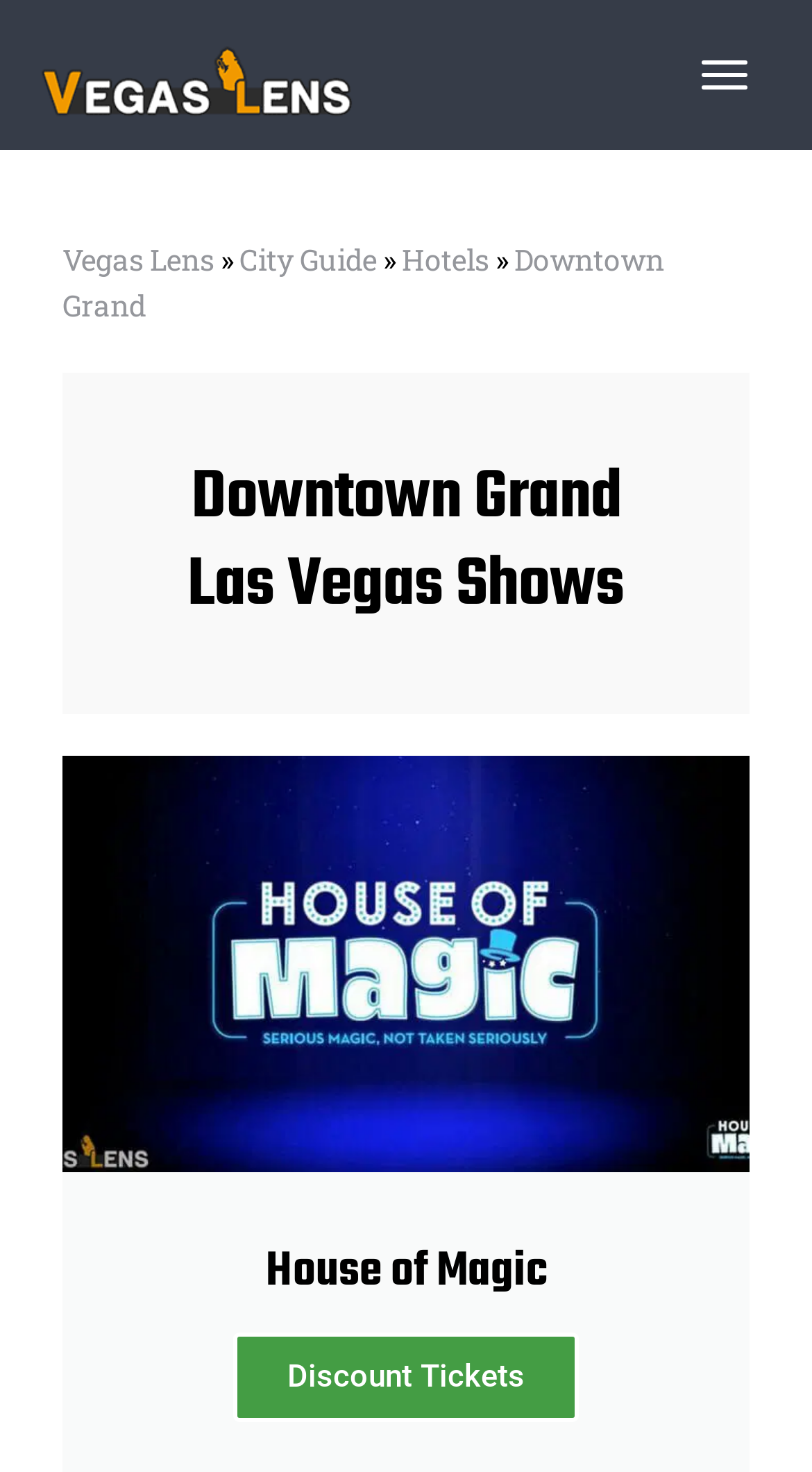Give the bounding box coordinates for the element described as: "Hotels".

[0.495, 0.163, 0.603, 0.19]